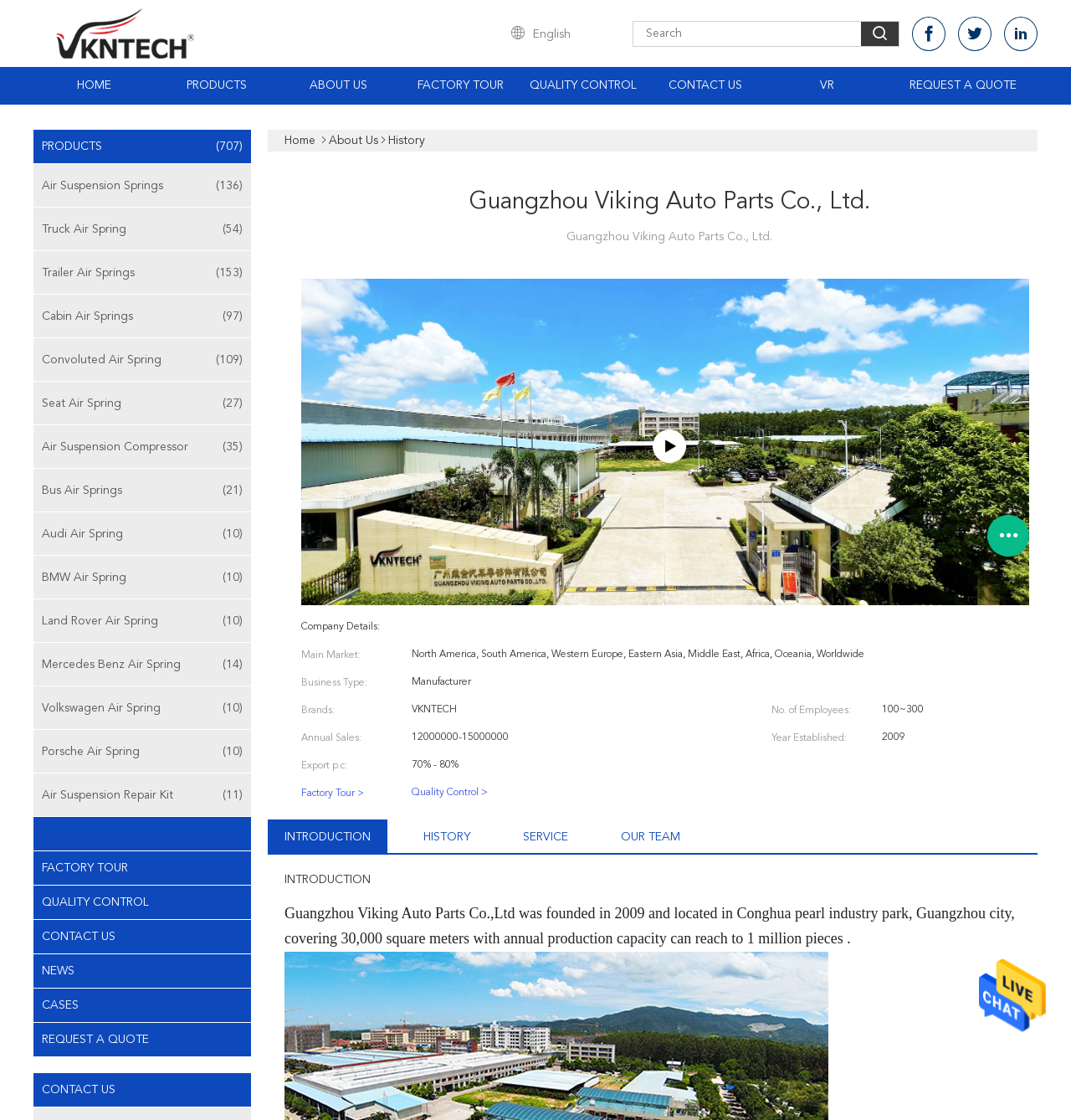Extract the bounding box coordinates of the UI element described: "alt="Send Message"". Provide the coordinates in the format [left, top, right, bottom] with values ranging from 0 to 1.

[0.914, 0.922, 0.977, 0.931]